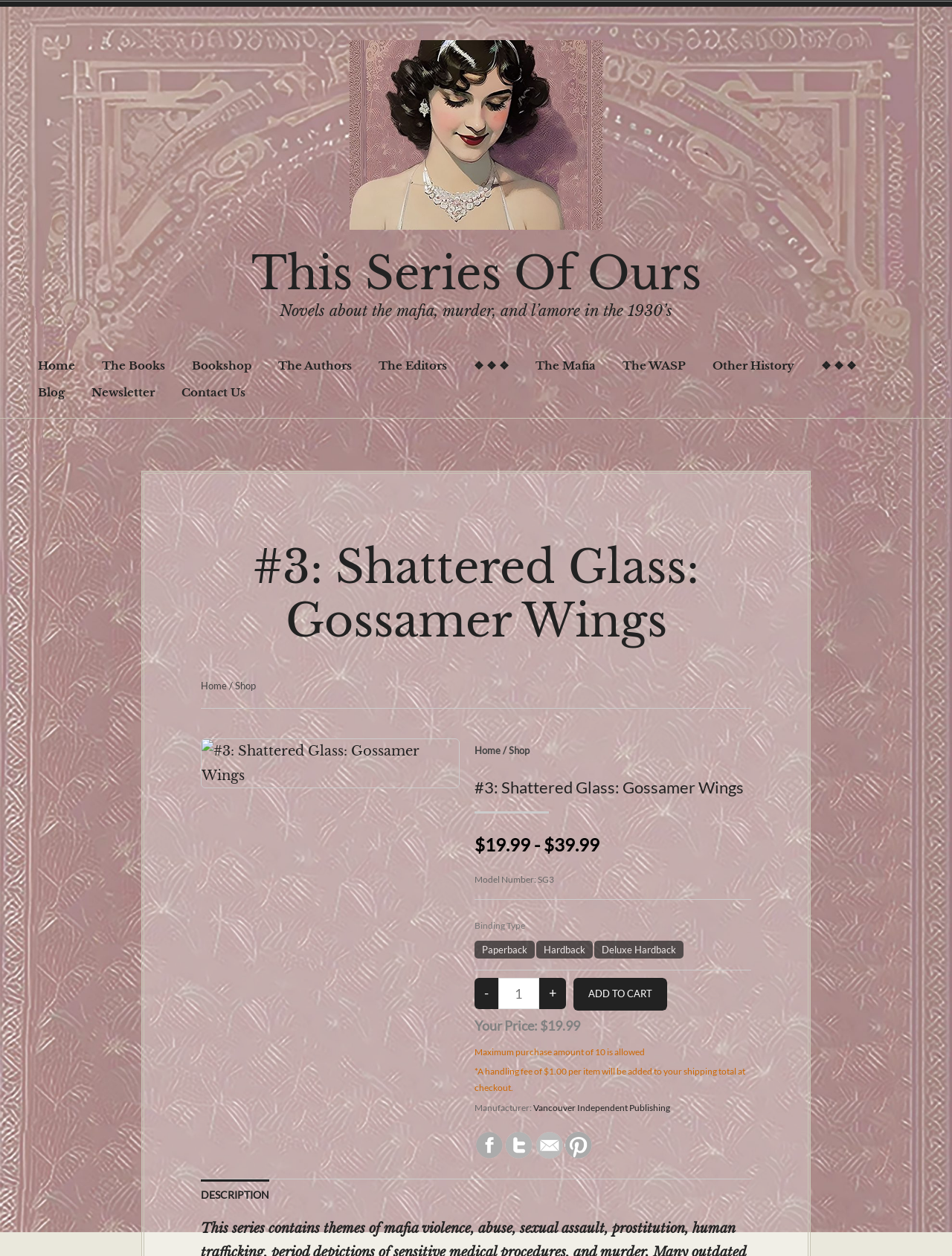Respond to the following question with a brief word or phrase:
What is the manufacturer of the book?

Vancouver Independent Publishing